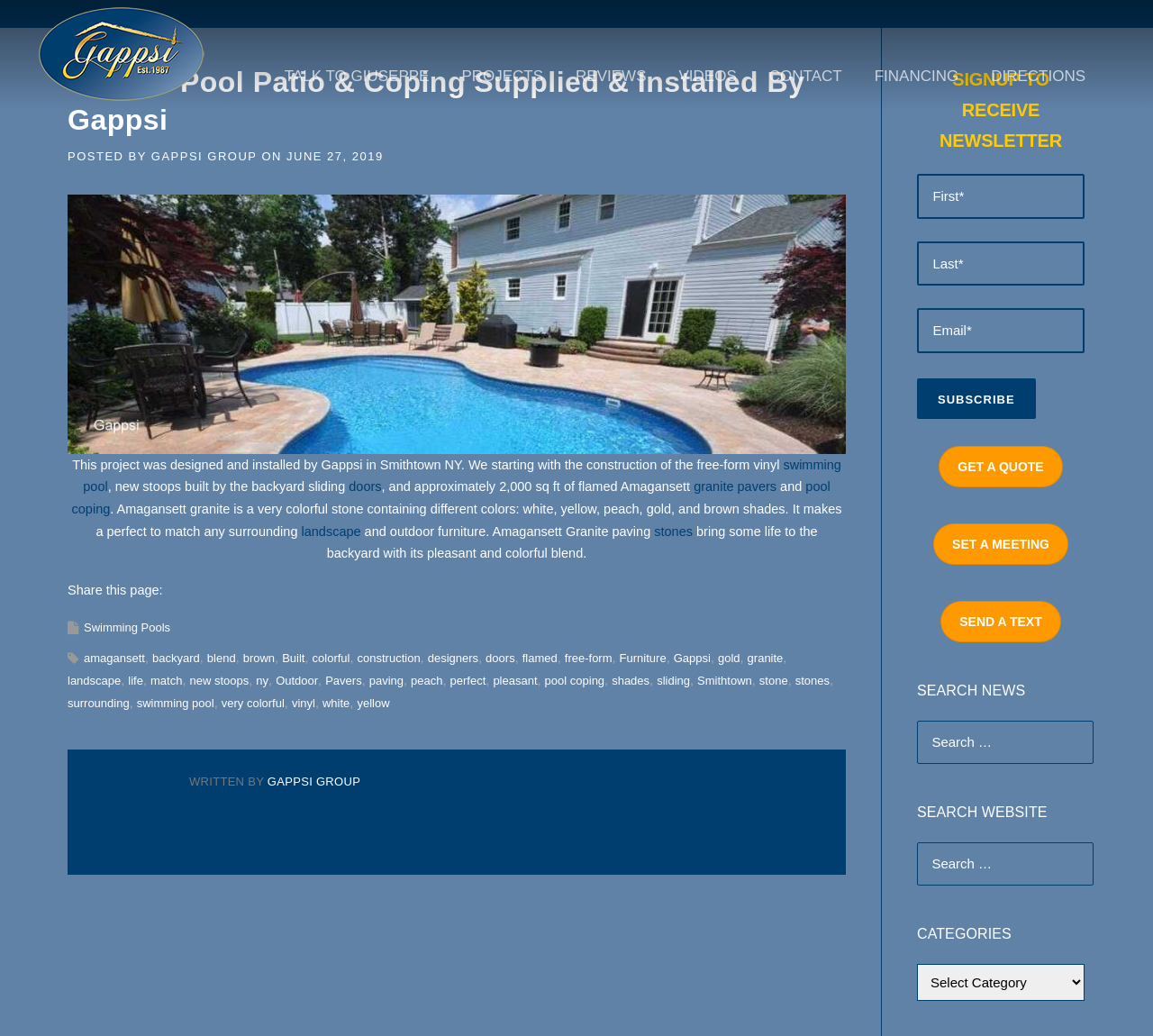Write an exhaustive caption that covers the webpage's main aspects.

This webpage is about Granite Pool Patio & Coping supplied and installed by Gappsi in Smithtown, NY. At the top, there is a navigation menu with links to "TALK TO GIUSEPPE", "PROJECTS", "REVIEWS", "VIDEOS", "CONTACT", "FINANCING", and "DIRECTIONS". Below the navigation menu, there is a main section that contains an article with a heading "Granite Pool Patio & Coping Supplied & Installed By Gappsi". 

The article starts with a brief introduction, followed by an image of a pool patio and coping project. The text describes the project, mentioning that it was designed and installed by Gappsi in Smithtown, NY, and includes details about the construction of a free-form vinyl swimming pool, new stoops built by the backyard sliding doors, and approximately 2,000 sq ft of flamed Amagansett granite pavers. The text also highlights the benefits of using Amagansett granite, which is a colorful stone that can match any surrounding landscape and outdoor furniture.

Below the article, there is a "Share this page" section. At the bottom of the page, there is a footer section with links to various topics related to swimming pools, backyard design, and construction. There is also a contact form on the right side of the footer section, where users can sign up to receive a newsletter by filling out their first name, last name, and email address.